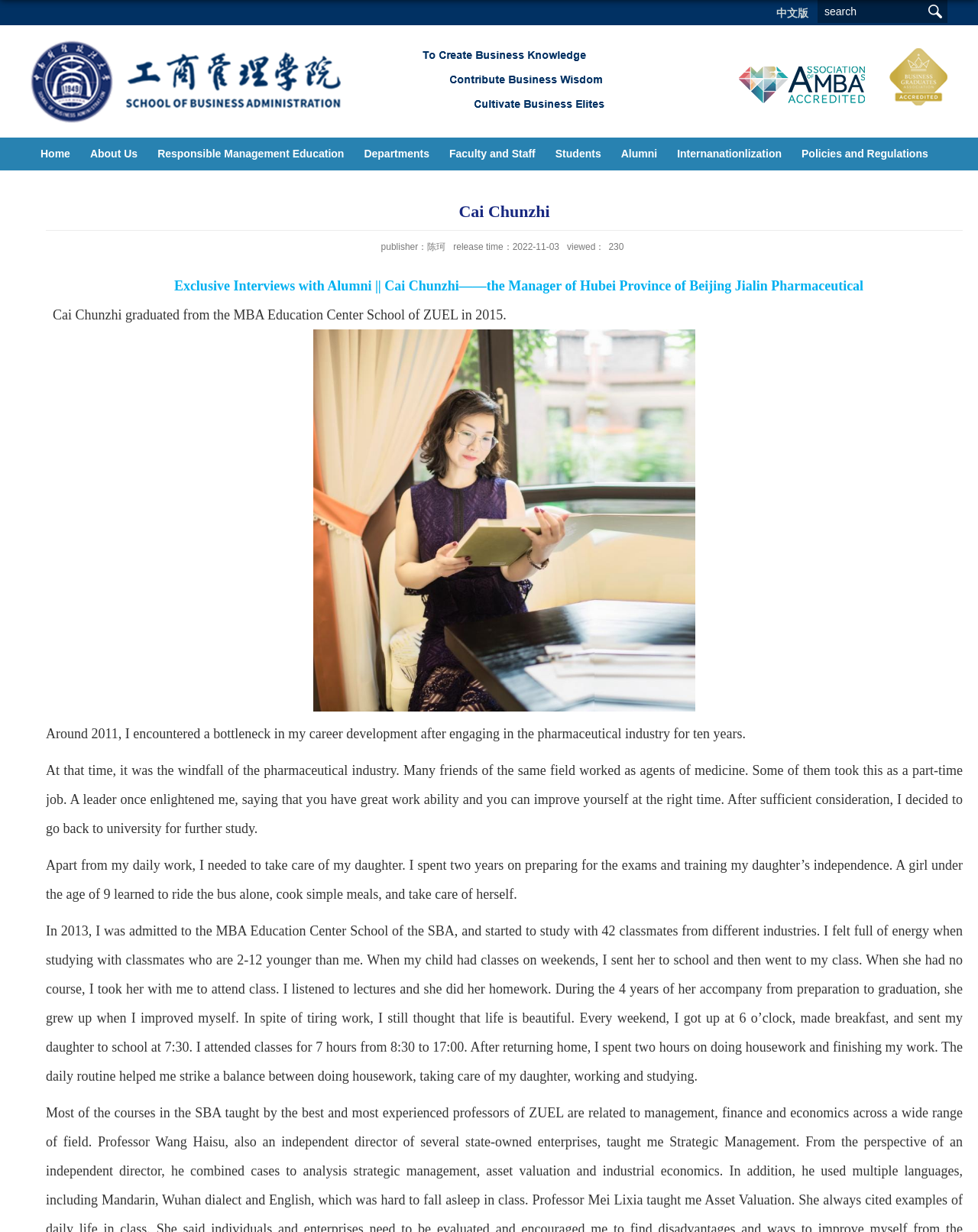Explain the webpage's design and content in an elaborate manner.

This webpage is about 中南财经政法大学 (Zhongnan University of Economics and Law) and features an exclusive interview with Cai Chunzhi, the manager of Hubei Province of Beijing Jialin Pharmaceutical. 

At the top of the page, there is a search bar and a button on the right side. Below the search bar, there is a link to return to the English homepage of the School of Business Administration. 

On the left side of the page, there is a navigation menu with links to different sections, including Home, About Us, Responsible Management Education, Departments, Faculty and Staff, Students, Alumni, Internationalization, and Policies and Regulations.

The main content of the page is an interview with Cai Chunzhi, who graduated from the MBA program at Zhongnan University of Economics and Law in 2015. The interview is divided into several paragraphs, with a large image of Cai Chunzhi in the middle. The text describes Cai Chunzhi's career development, including his experience in the pharmaceutical industry and his decision to pursue further education. He shares his story of balancing work and family responsibilities while studying for his MBA.

At the bottom of the page, there is a section with information about the publisher and release time of the article, as well as the number of views.